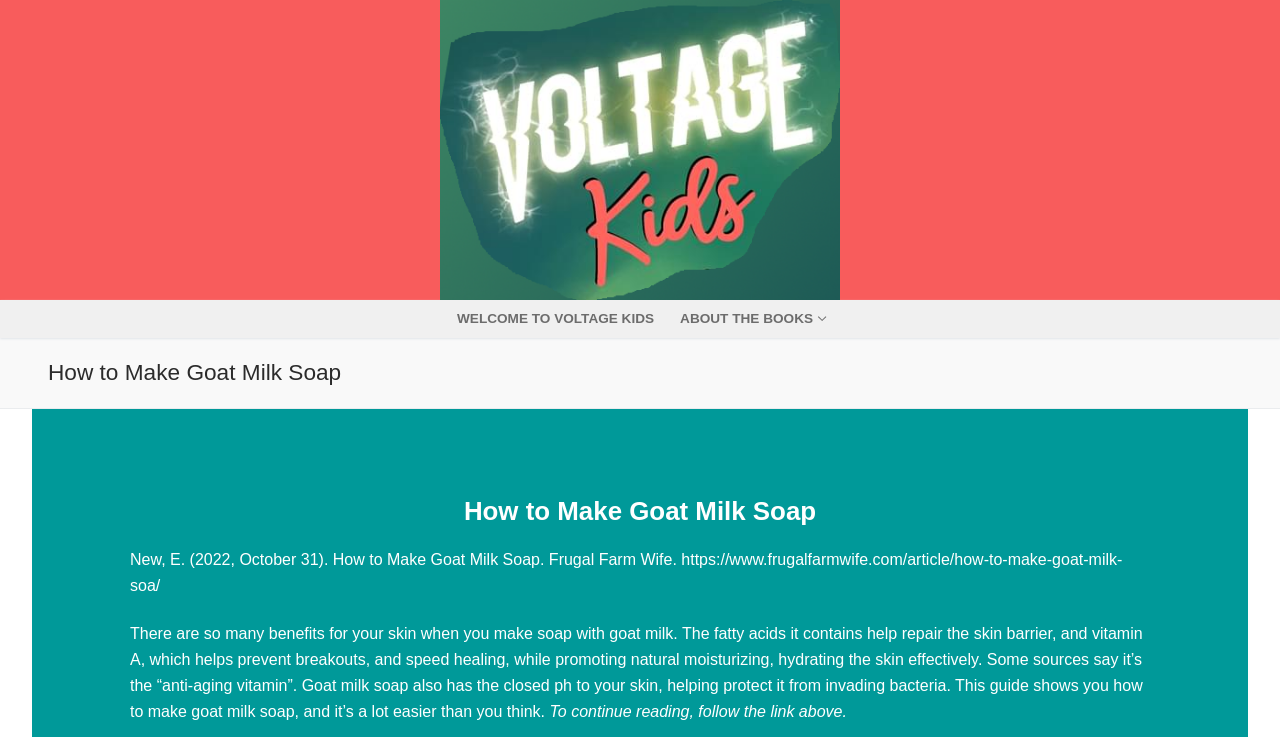Please find the main title text of this webpage.

How to Make Goat Milk Soap